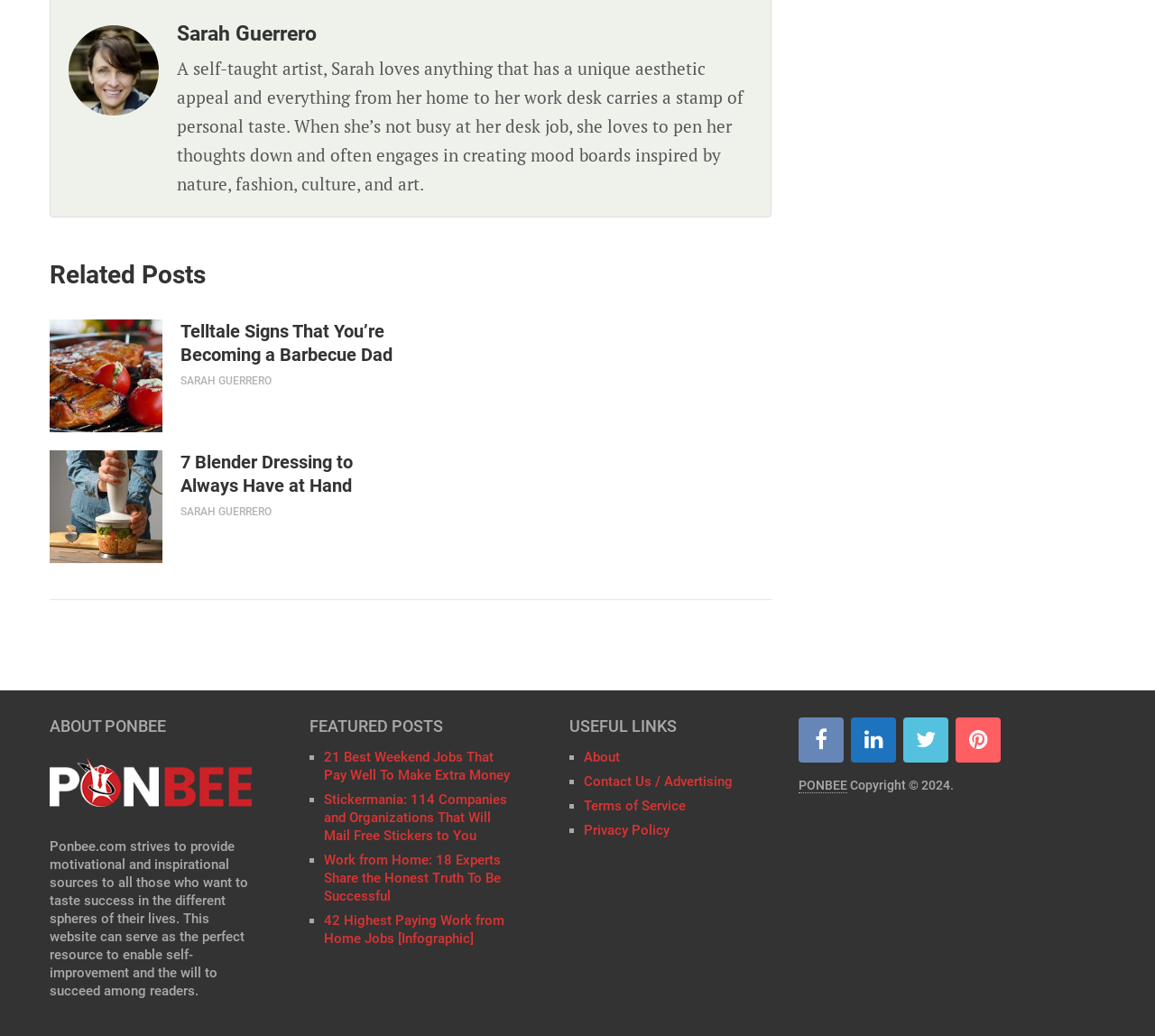Respond to the question below with a single word or phrase:
What are the useful links on the webpage?

About, Contact Us, Terms of Service, Privacy Policy